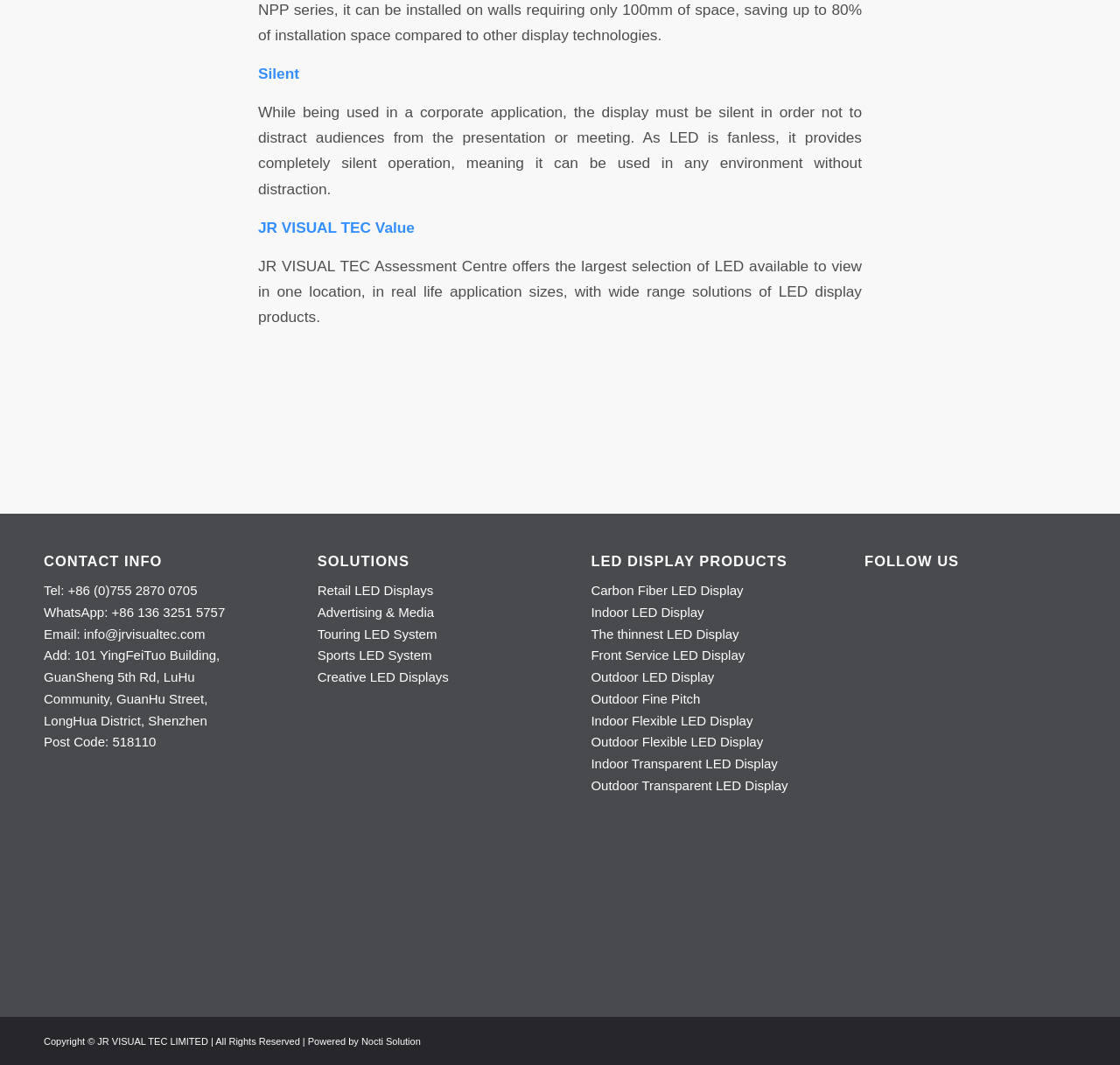Please predict the bounding box coordinates of the element's region where a click is necessary to complete the following instruction: "Email JR VISUAL TEC". The coordinates should be represented by four float numbers between 0 and 1, i.e., [left, top, right, bottom].

[0.075, 0.588, 0.183, 0.602]